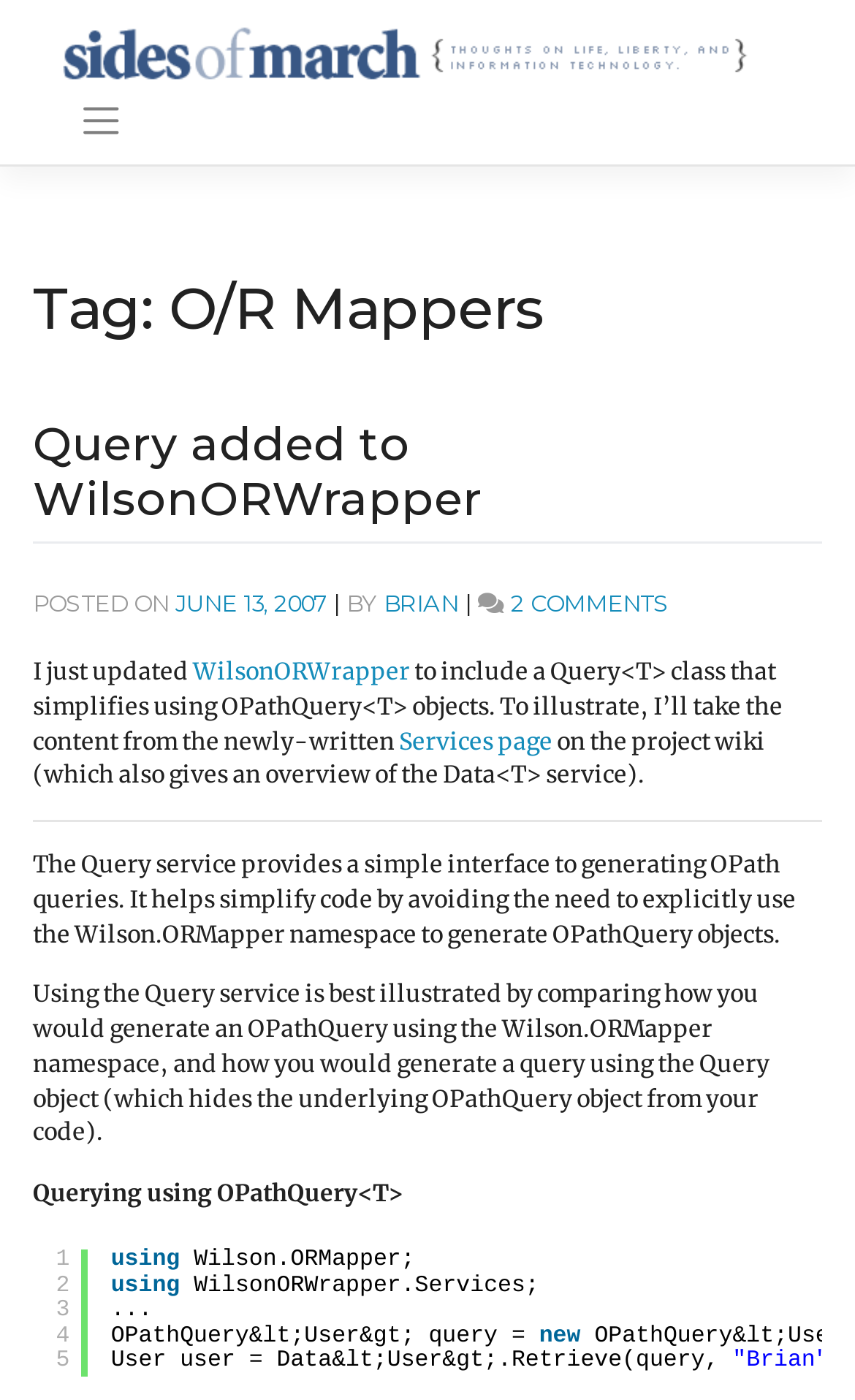Please identify the bounding box coordinates of the area that needs to be clicked to follow this instruction: "Toggle navigation".

[0.069, 0.065, 0.166, 0.106]